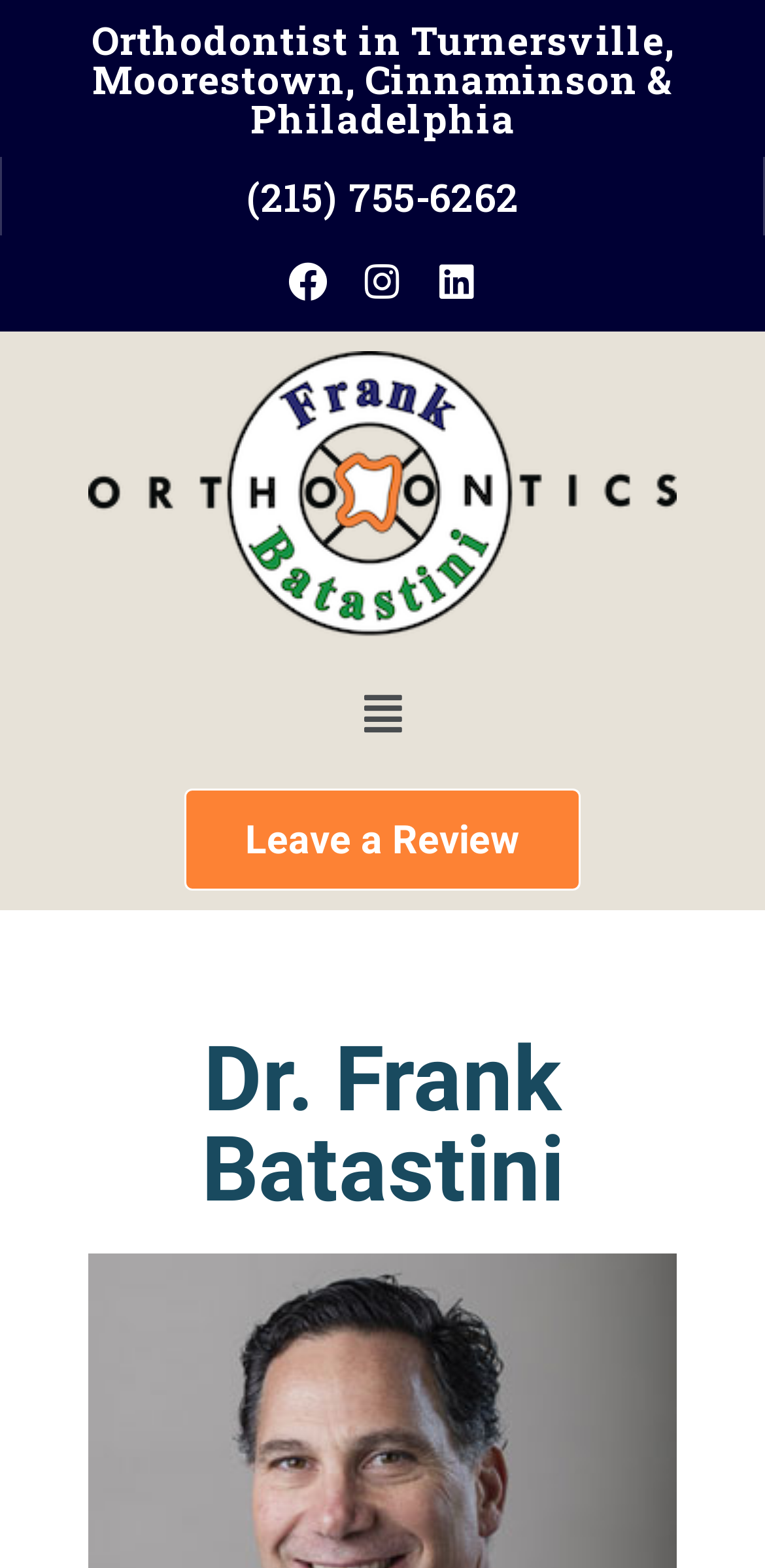Answer the question using only one word or a concise phrase: What is the phone number of Dr. Frank Batastini's office?

(215) 755-6262